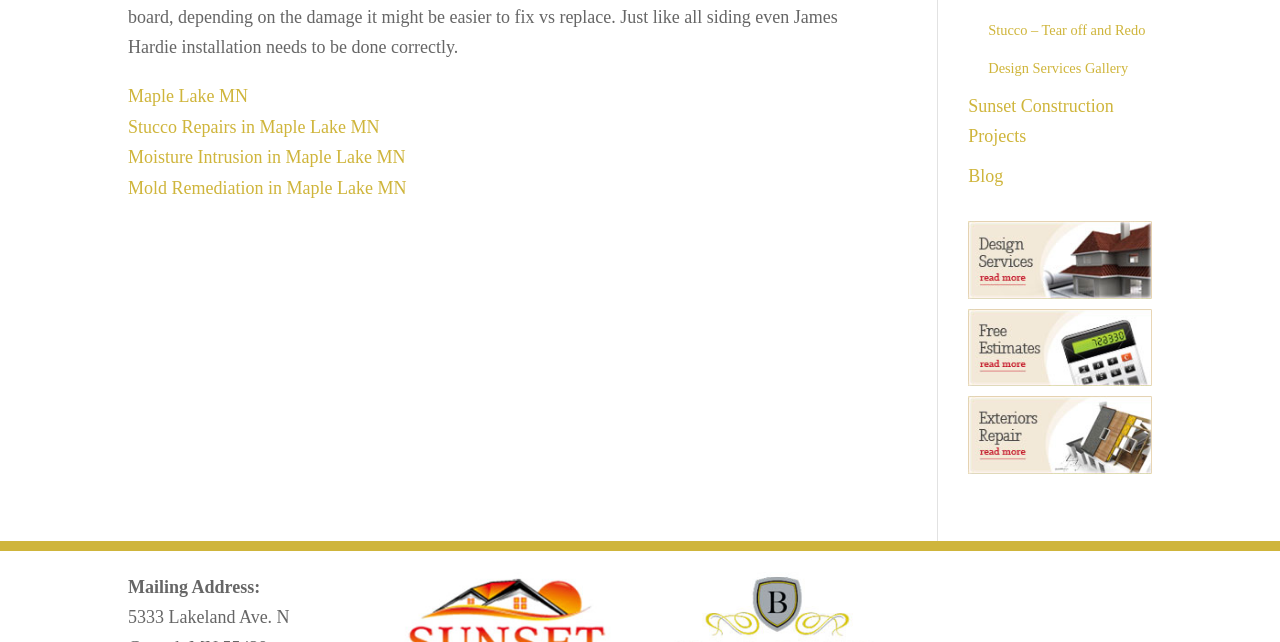Predict the bounding box of the UI element based on the description: "Design Services Gallery". The coordinates should be four float numbers between 0 and 1, formatted as [left, top, right, bottom].

[0.772, 0.093, 0.881, 0.118]